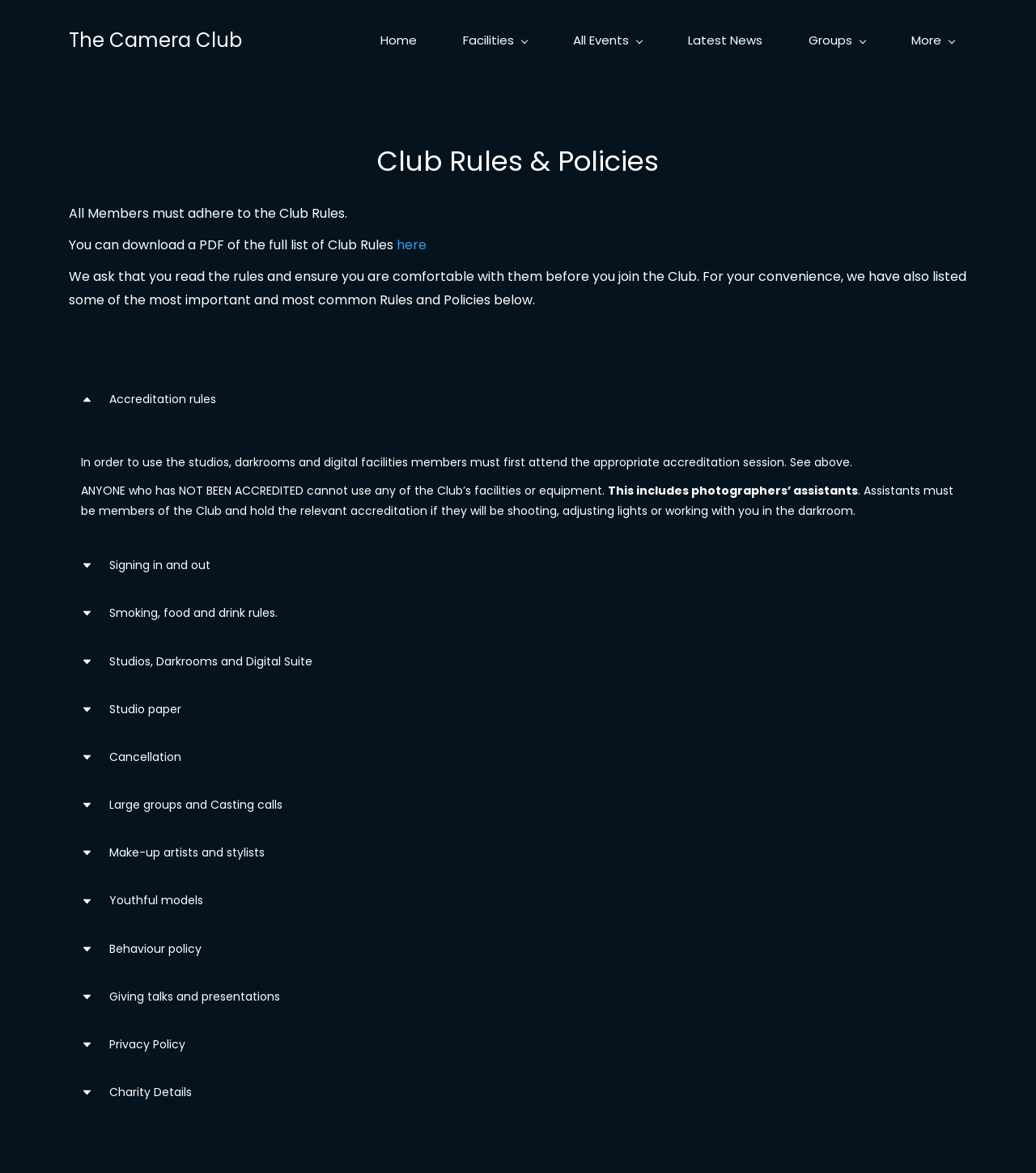Show the bounding box coordinates of the region that should be clicked to follow the instruction: "Click Home."

[0.355, 0.023, 0.415, 0.045]